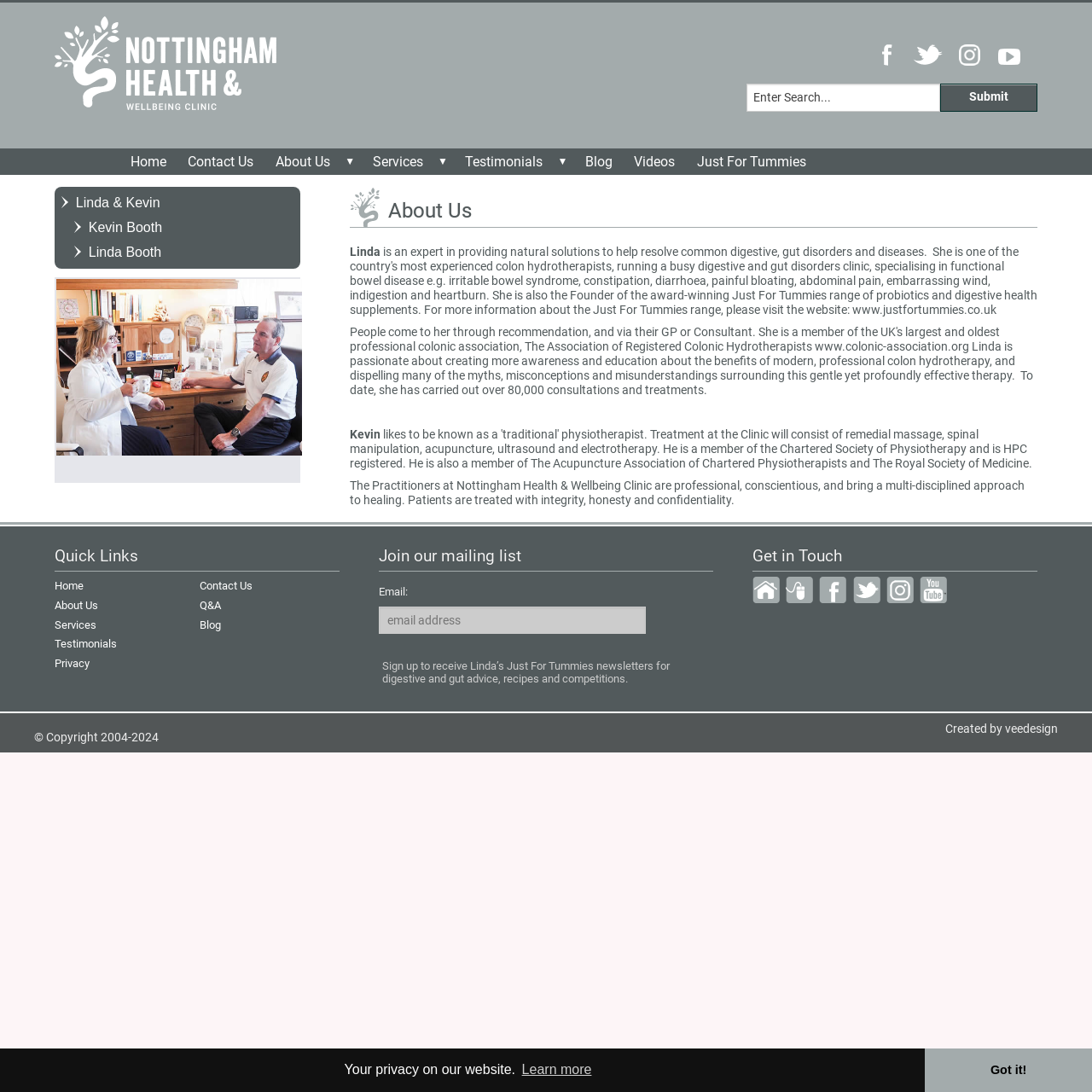Give a one-word or short phrase answer to this question: 
What is the name of the clinic?

Nottingham Health and Wellbeing Clinic